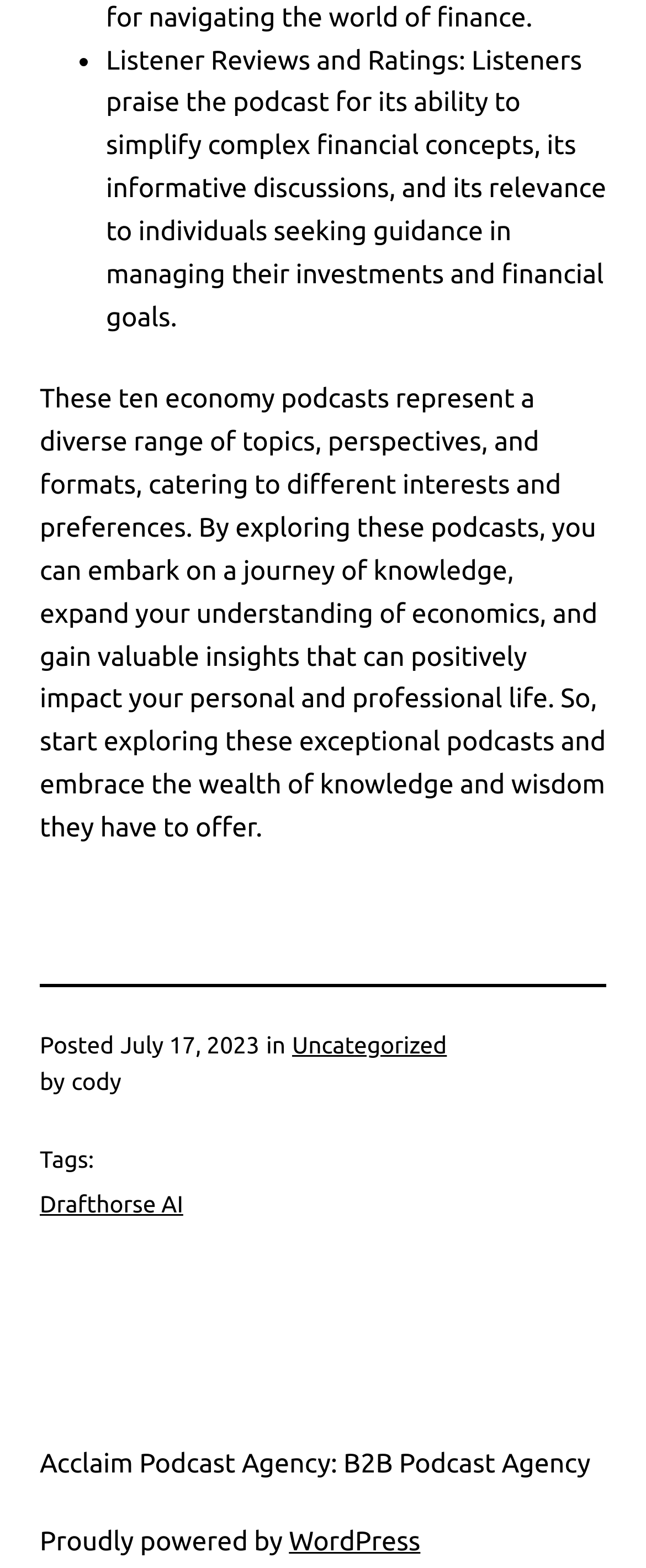What is the name of the author?
Look at the image and answer the question using a single word or phrase.

Cody